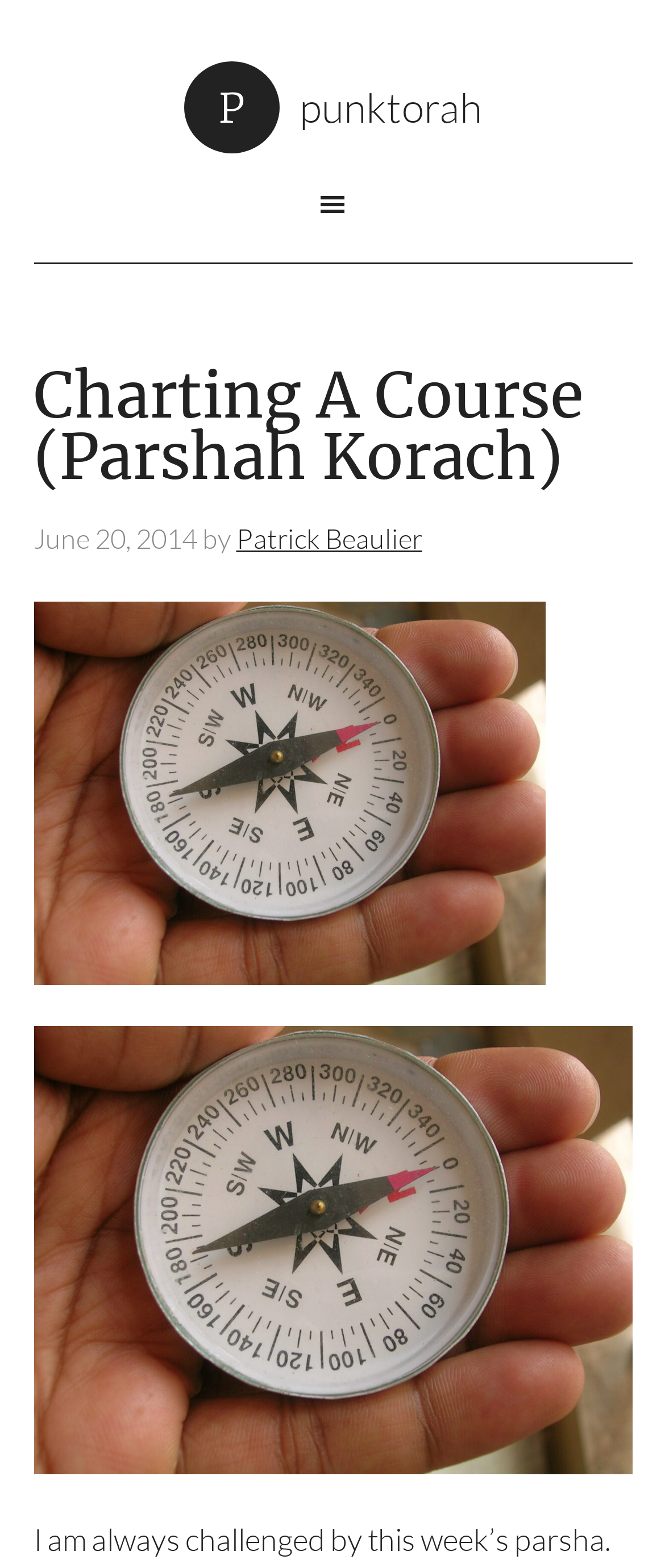What is the theme of the article?
Please provide an in-depth and detailed response to the question.

The theme of the article can be inferred from the title of the article, which is 'Charting A Course (Parshah Korach)'. The phrase 'Parshah Korach' suggests that the article is related to the Korach Torah portion.